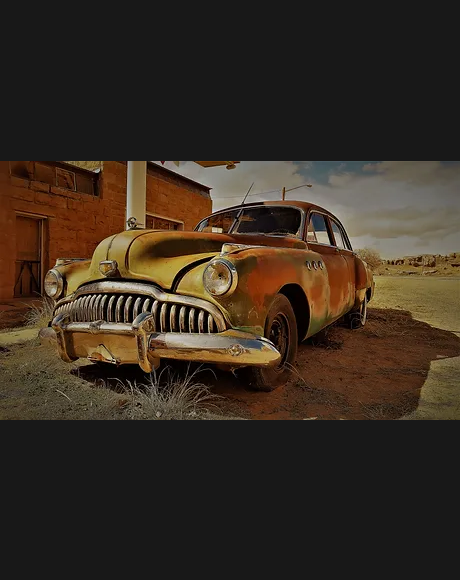Generate a comprehensive description of the image.

The image features a weathered and rusted vintage car, specifically a classic Buick model, which exudes a sense of nostalgia. The vehicle is primarily painted in a mix of faded green and orange hues, showcasing signs of wear with patches of rust and a chipped bumper. It is positioned at an angle, partially obstructed by dry grass, and is set against a backdrop of a rustic building with warm earthy tones. The sky above is a soft blue with clouds, giving a sense of time gone by, as if this car has been part of a long-abandoned scene, telling stories of the past on a deserted stretch reminiscent of Route 66.